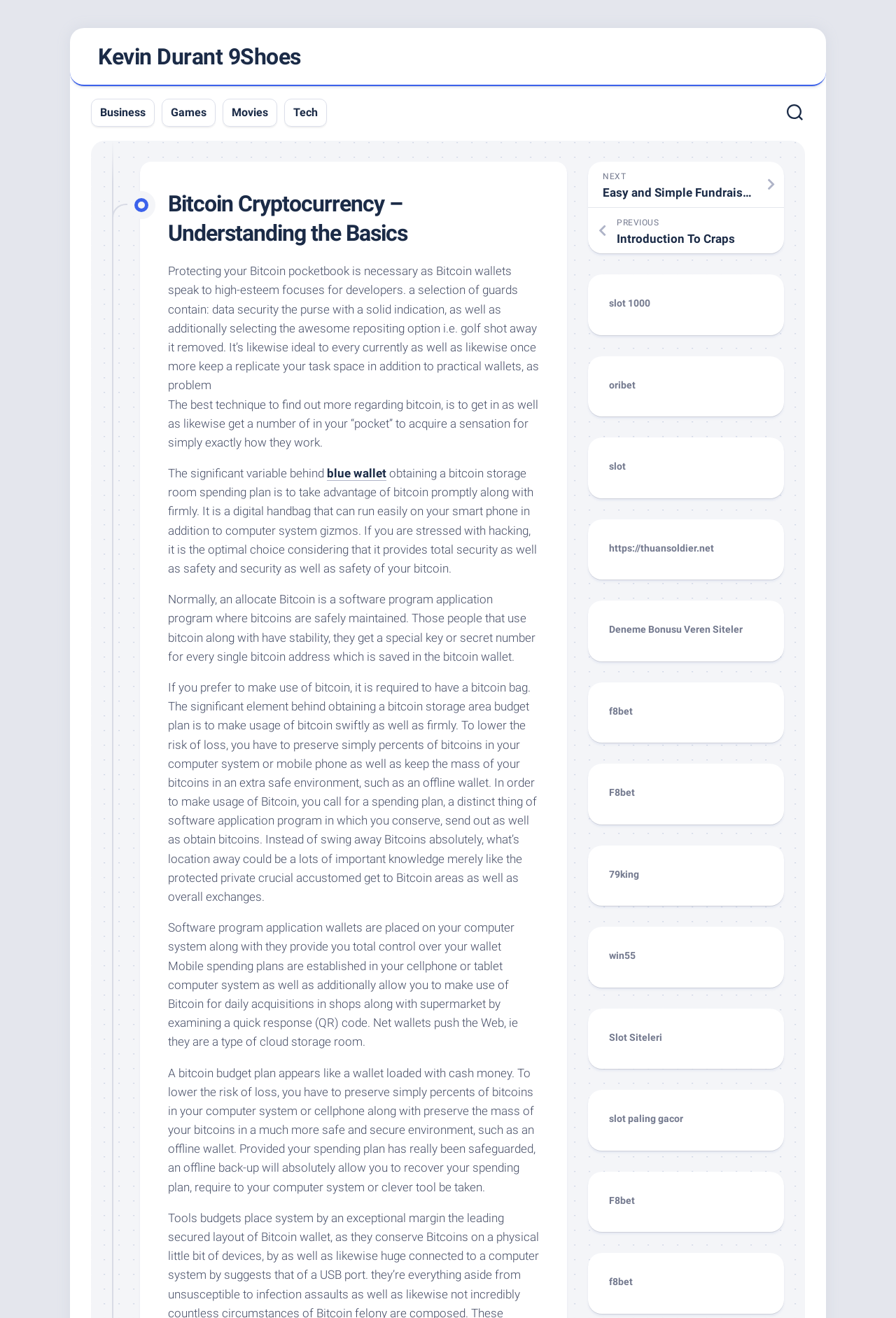Find the bounding box coordinates for the area that must be clicked to perform this action: "Click on the 'blue wallet' link".

[0.365, 0.354, 0.431, 0.364]